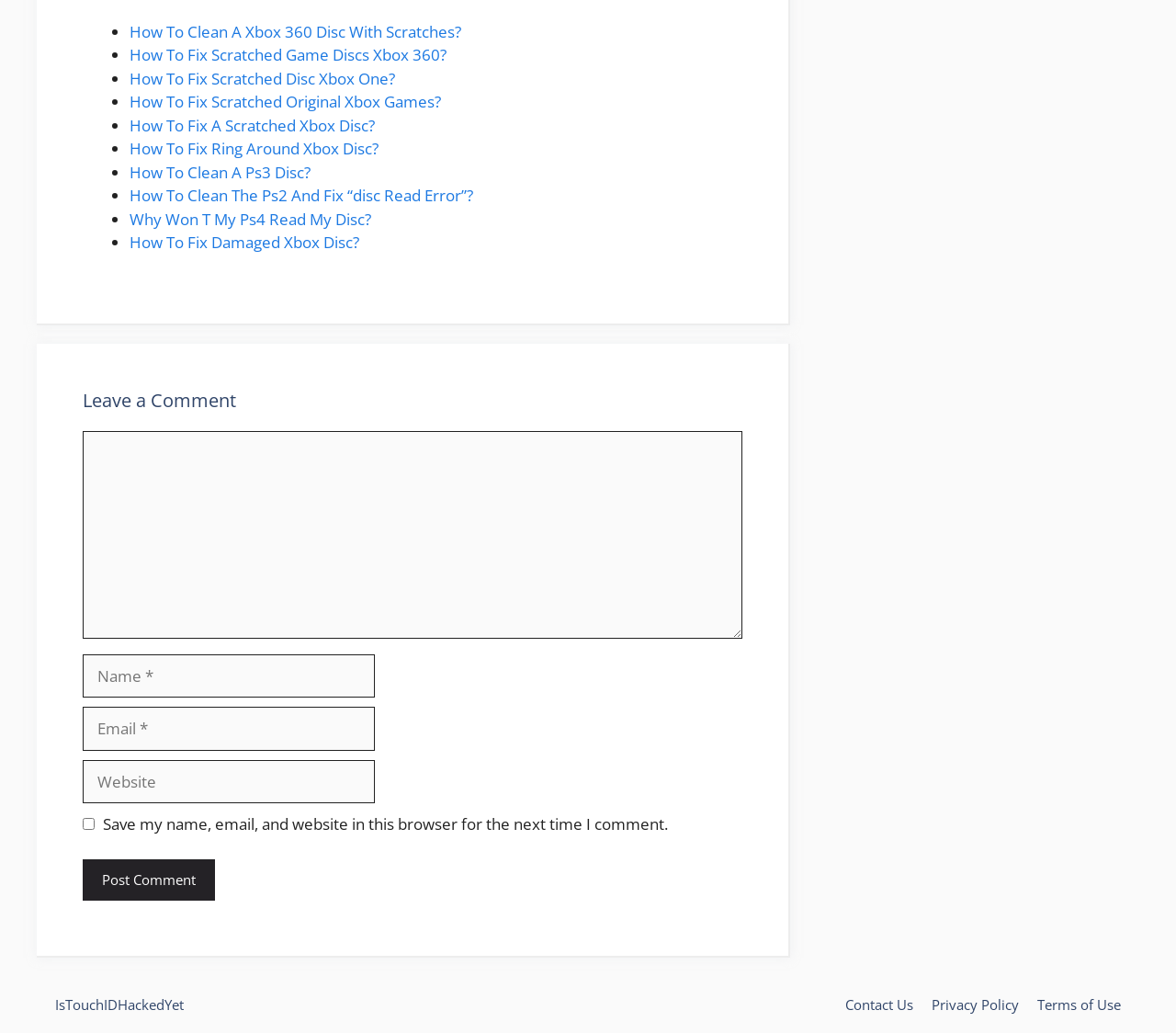How many links are there in the list?
Please look at the screenshot and answer in one word or a short phrase.

10